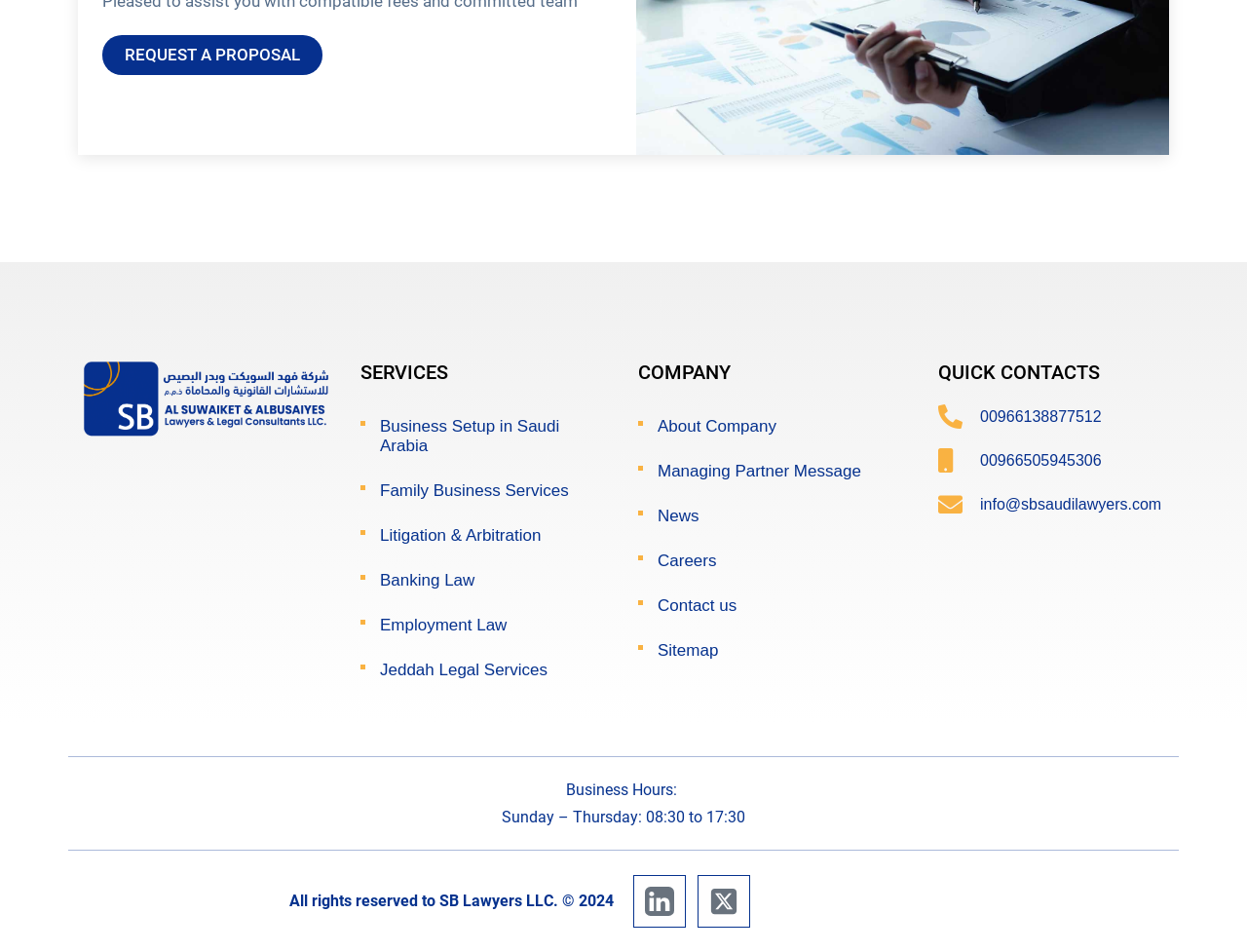Please locate the bounding box coordinates for the element that should be clicked to achieve the following instruction: "Call 00966138877512". Ensure the coordinates are given as four float numbers between 0 and 1, i.e., [left, top, right, bottom].

[0.752, 0.425, 0.934, 0.451]